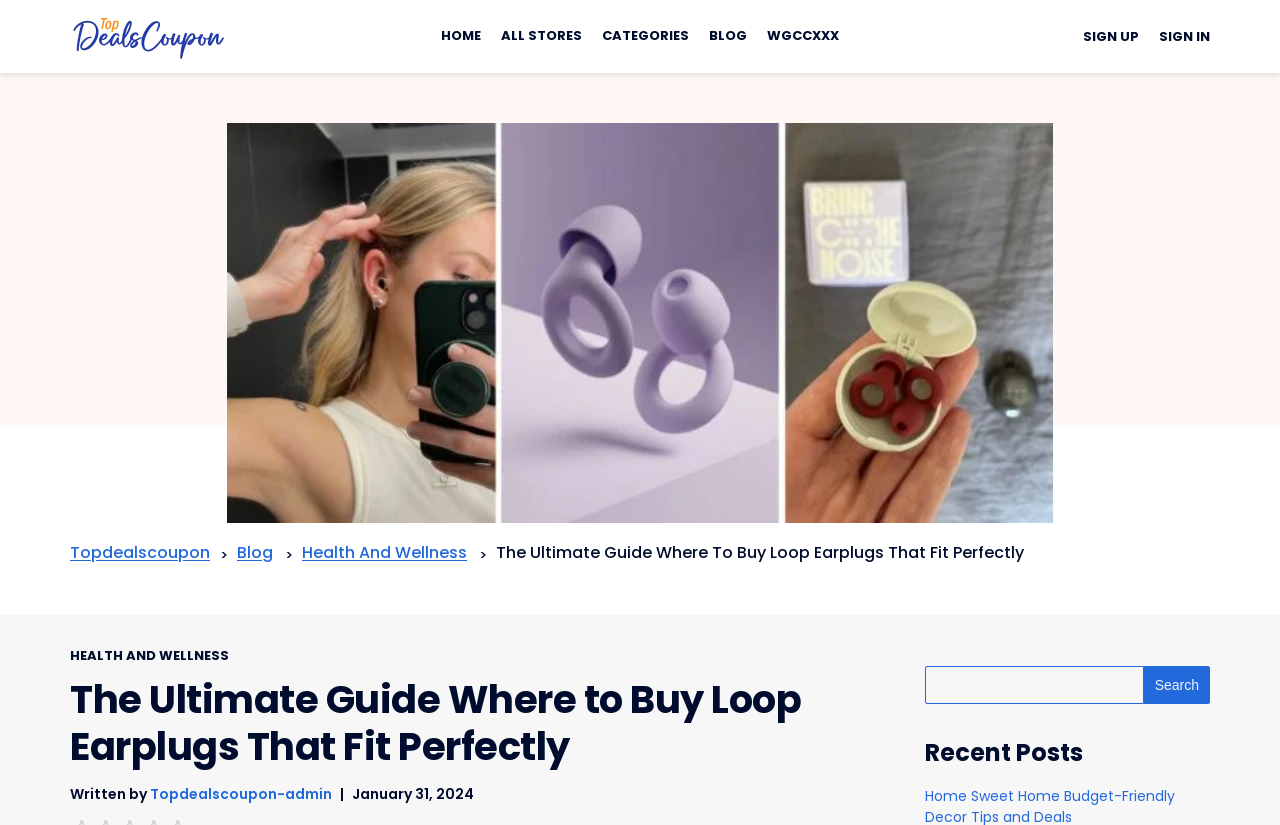Find and specify the bounding box coordinates that correspond to the clickable region for the instruction: "Go to the 'BLOG' page".

[0.185, 0.657, 0.216, 0.685]